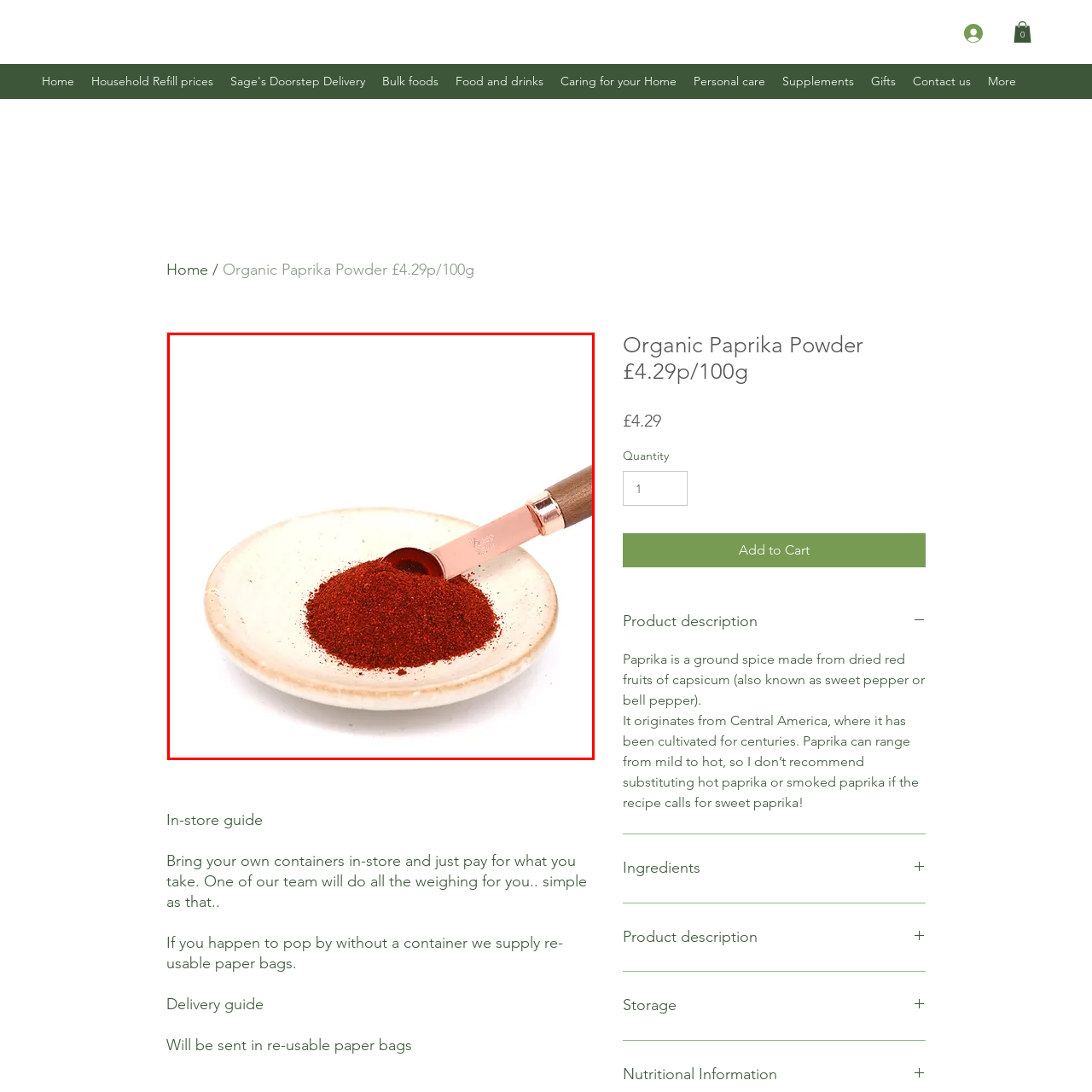Focus on the section encased in the red border, What is the price of the organic paprika powder? Give your response as a single word or phrase.

£4.29 per 100 grams